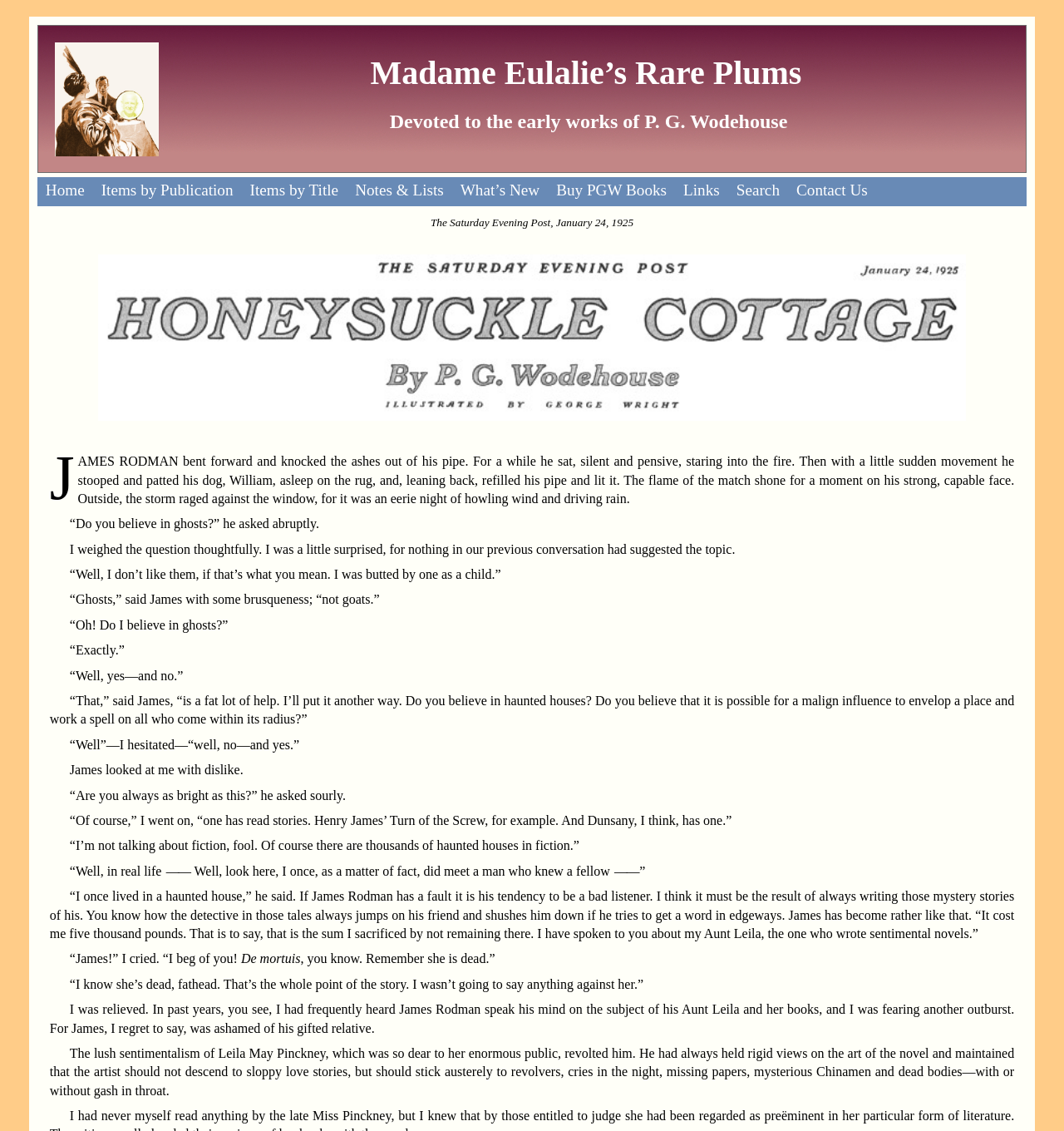Respond with a single word or phrase to the following question:
What is the topic of conversation between James and the narrator?

Ghosts